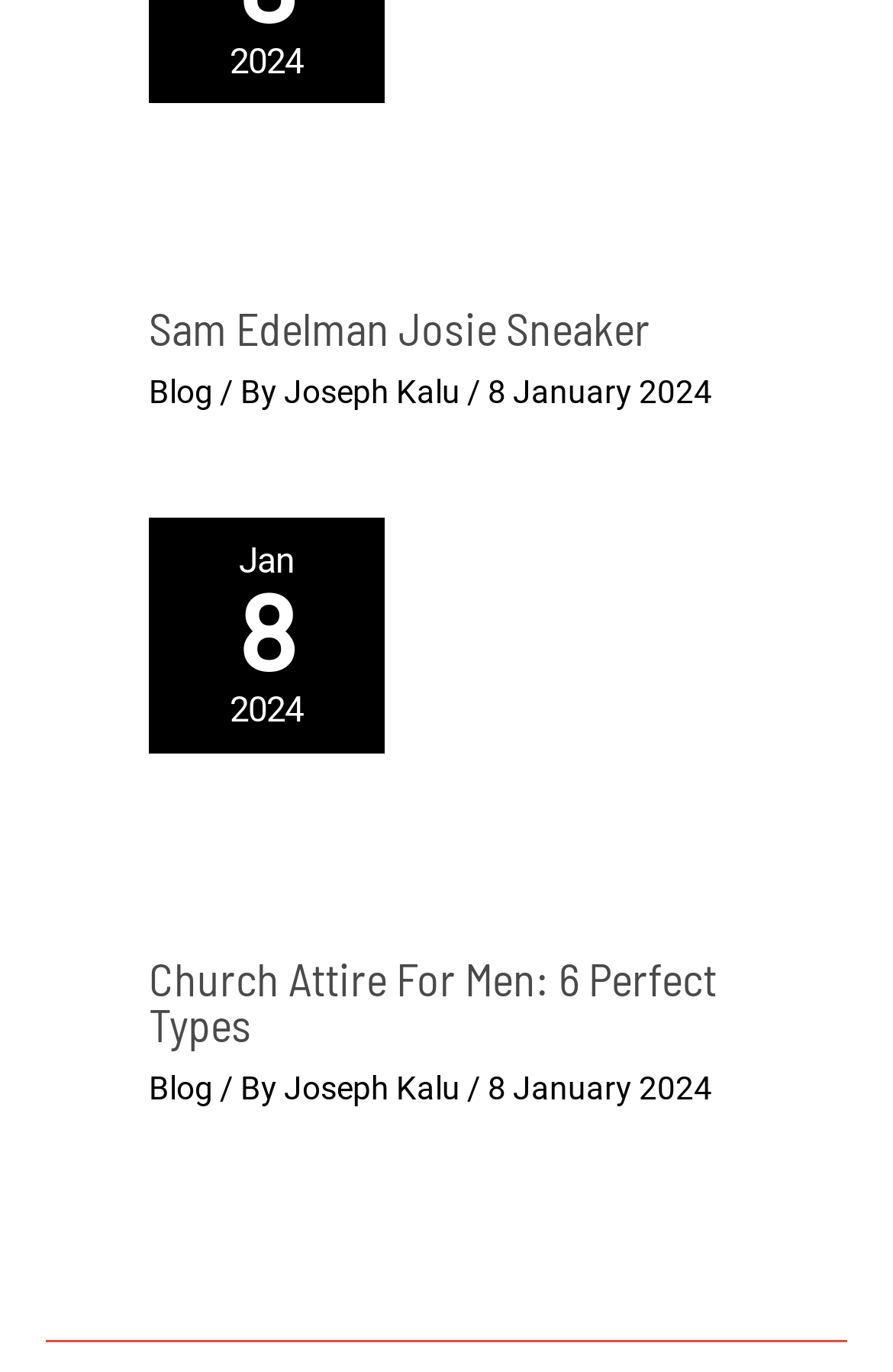Who is the author of the second article?
Answer the question with as much detail as possible.

The author of the second article can be found in the header section, which is 'Joseph Kalu'. This is indicated by the link element with the text 'Joseph Kalu'.